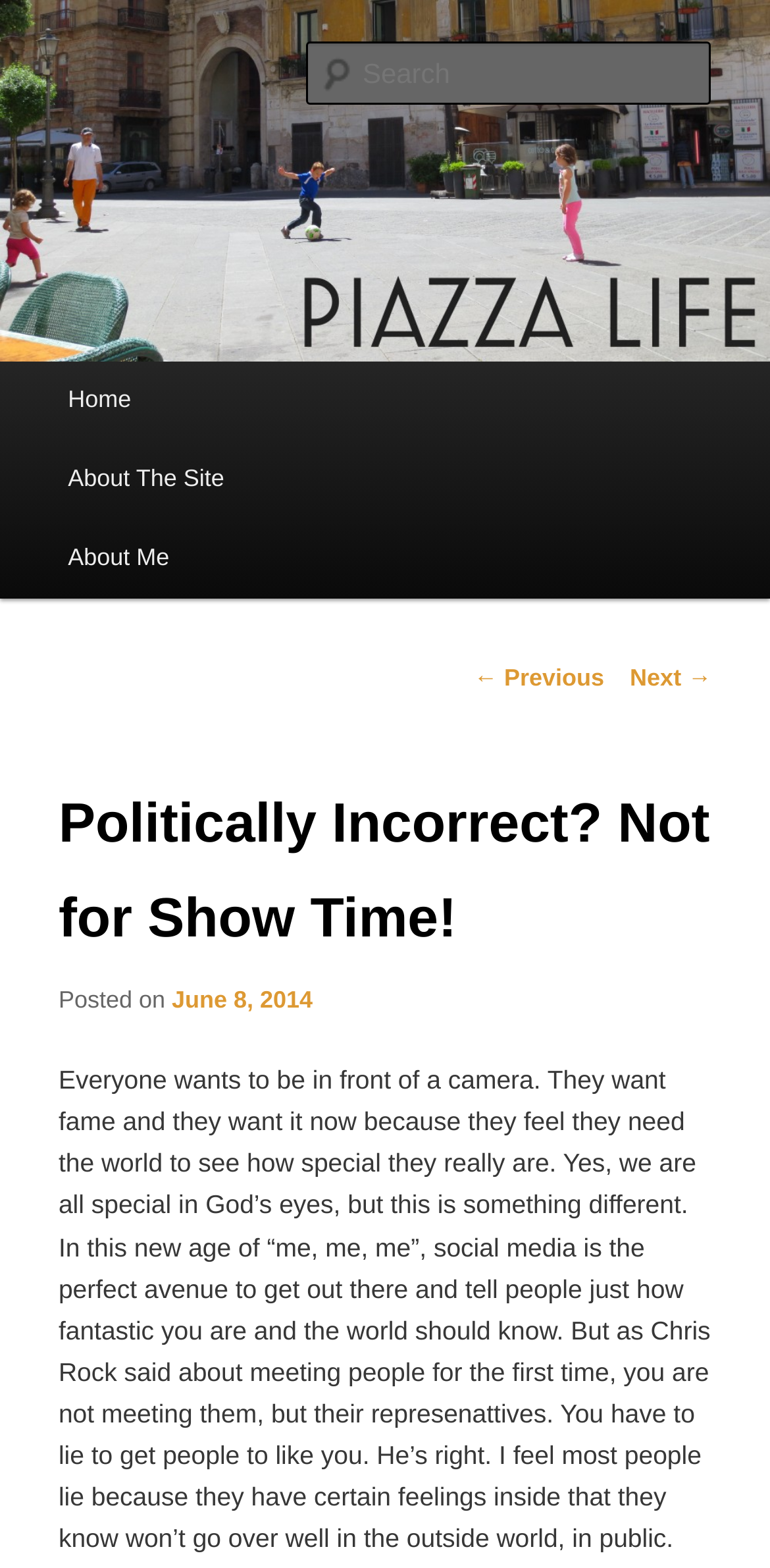Predict the bounding box coordinates of the area that should be clicked to accomplish the following instruction: "Read the previous post". The bounding box coordinates should consist of four float numbers between 0 and 1, i.e., [left, top, right, bottom].

[0.615, 0.423, 0.785, 0.441]